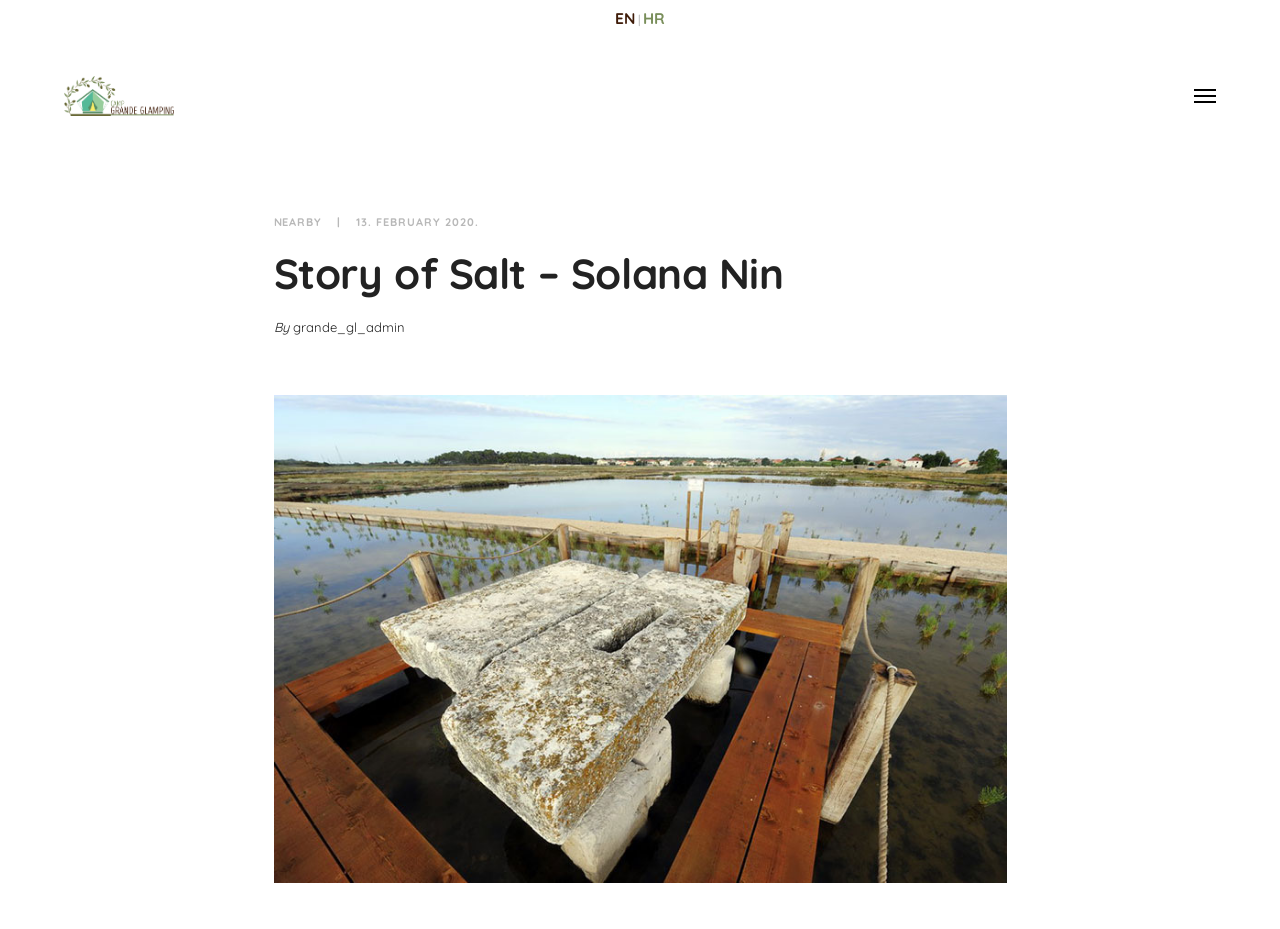How many links are there in the top-right corner?
Look at the screenshot and respond with one word or a short phrase.

1